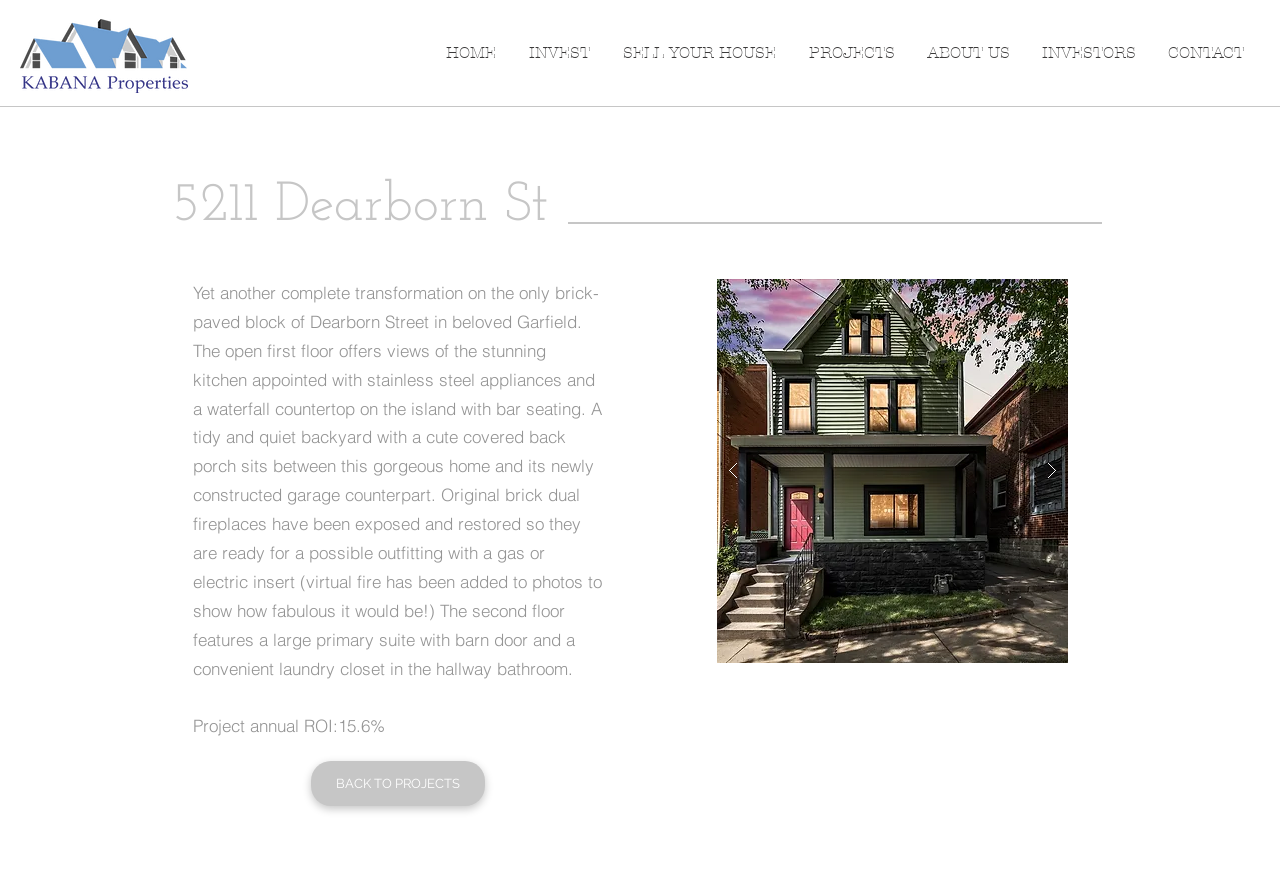Identify the bounding box of the HTML element described as: "INVEST".

[0.4, 0.039, 0.473, 0.081]